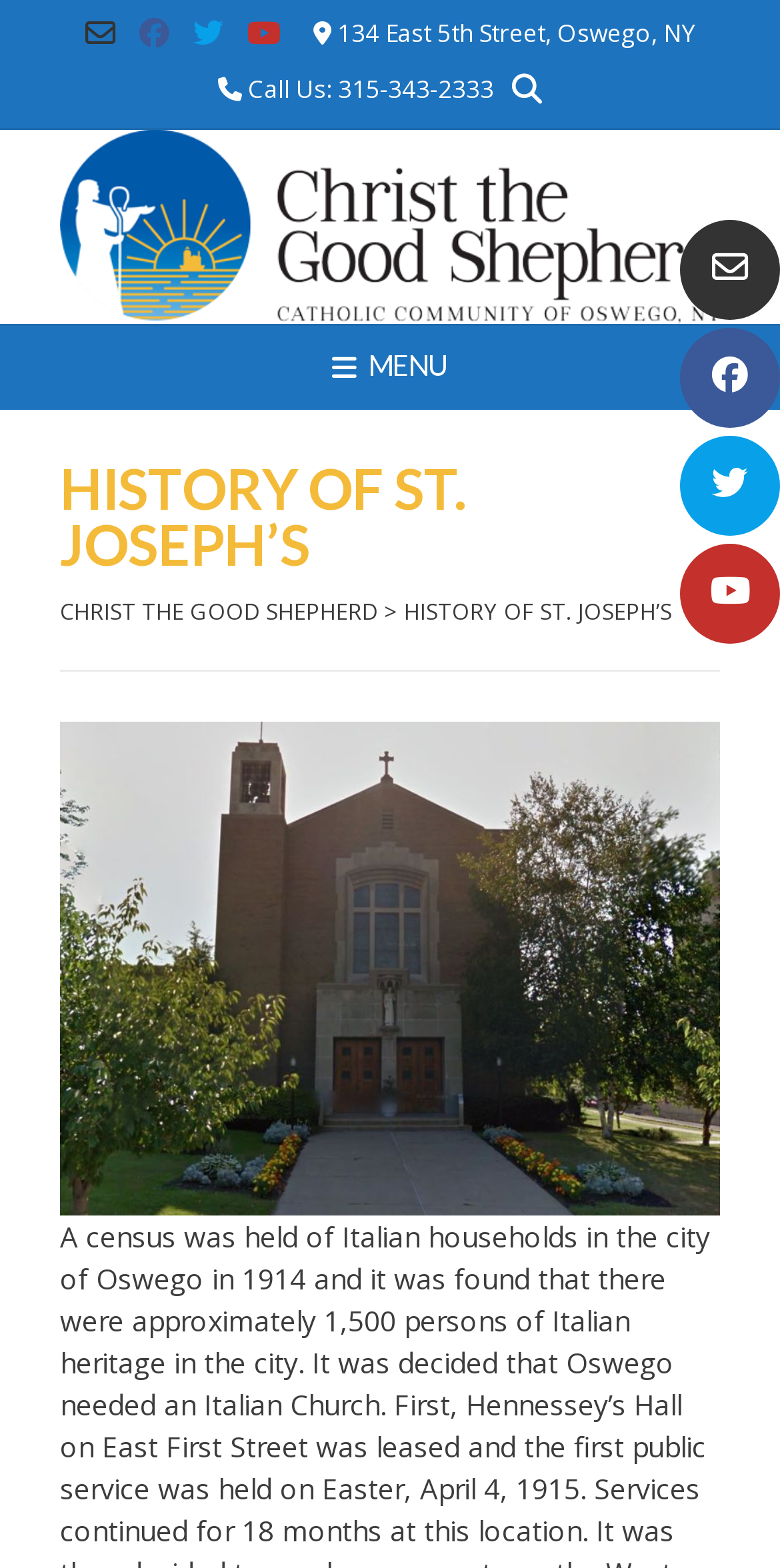Could you specify the bounding box coordinates for the clickable section to complete the following instruction: "Call the phone number"?

[0.31, 0.046, 0.633, 0.068]